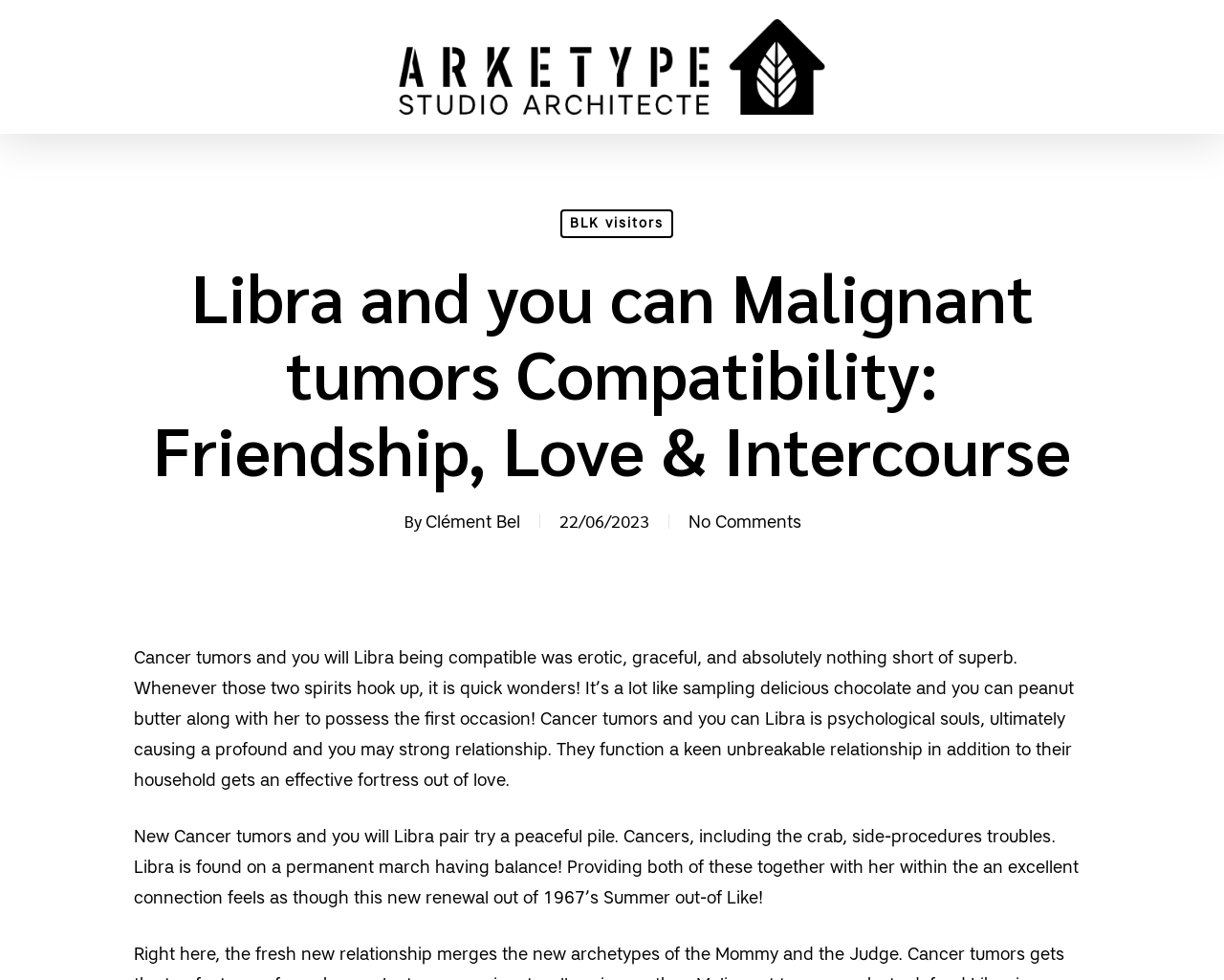Can you pinpoint the bounding box coordinates for the clickable element required for this instruction: "view comments"? The coordinates should be four float numbers between 0 and 1, i.e., [left, top, right, bottom].

[0.562, 0.522, 0.654, 0.543]